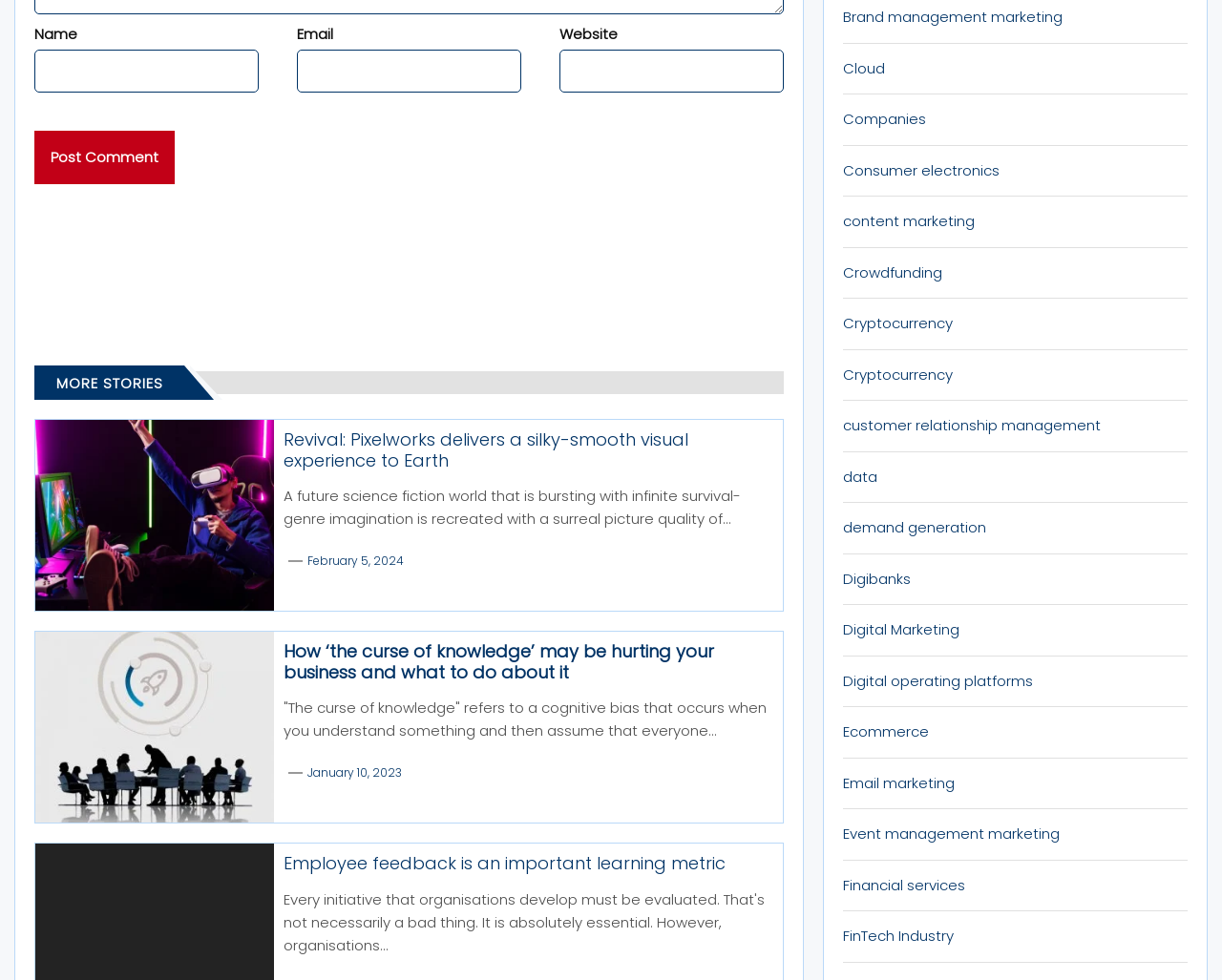Provide a one-word or short-phrase response to the question:
What is the date of the article with the heading 'Employee feedback is an important learning metric'?

January 10, 2023